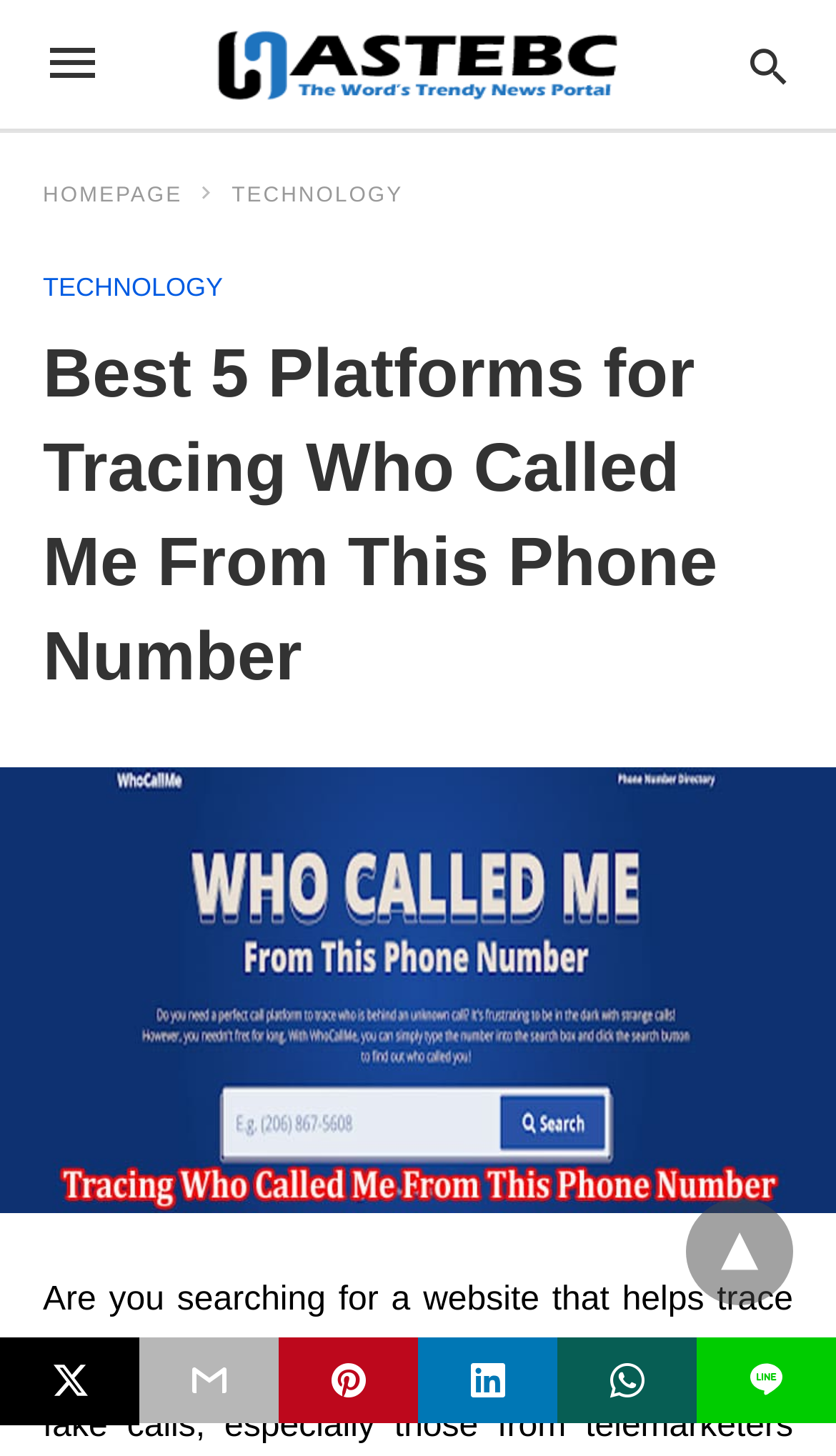Find the bounding box coordinates for the element that must be clicked to complete the instruction: "Share on Twitter". The coordinates should be four float numbers between 0 and 1, indicated as [left, top, right, bottom].

[0.0, 0.919, 0.167, 0.979]